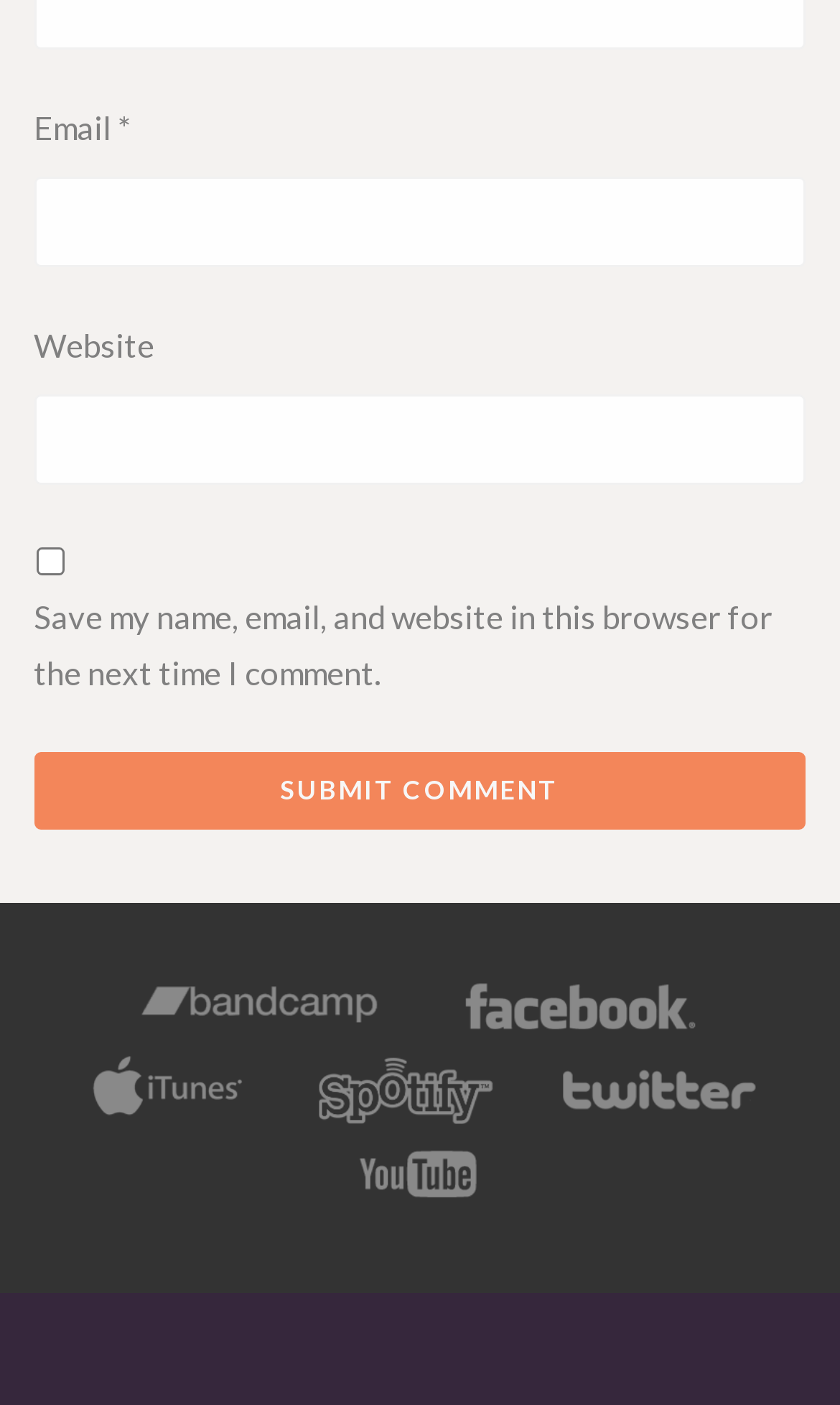Specify the bounding box coordinates of the element's region that should be clicked to achieve the following instruction: "Read more about Round Capillary Die Head". The bounding box coordinates consist of four float numbers between 0 and 1, in the format [left, top, right, bottom].

None